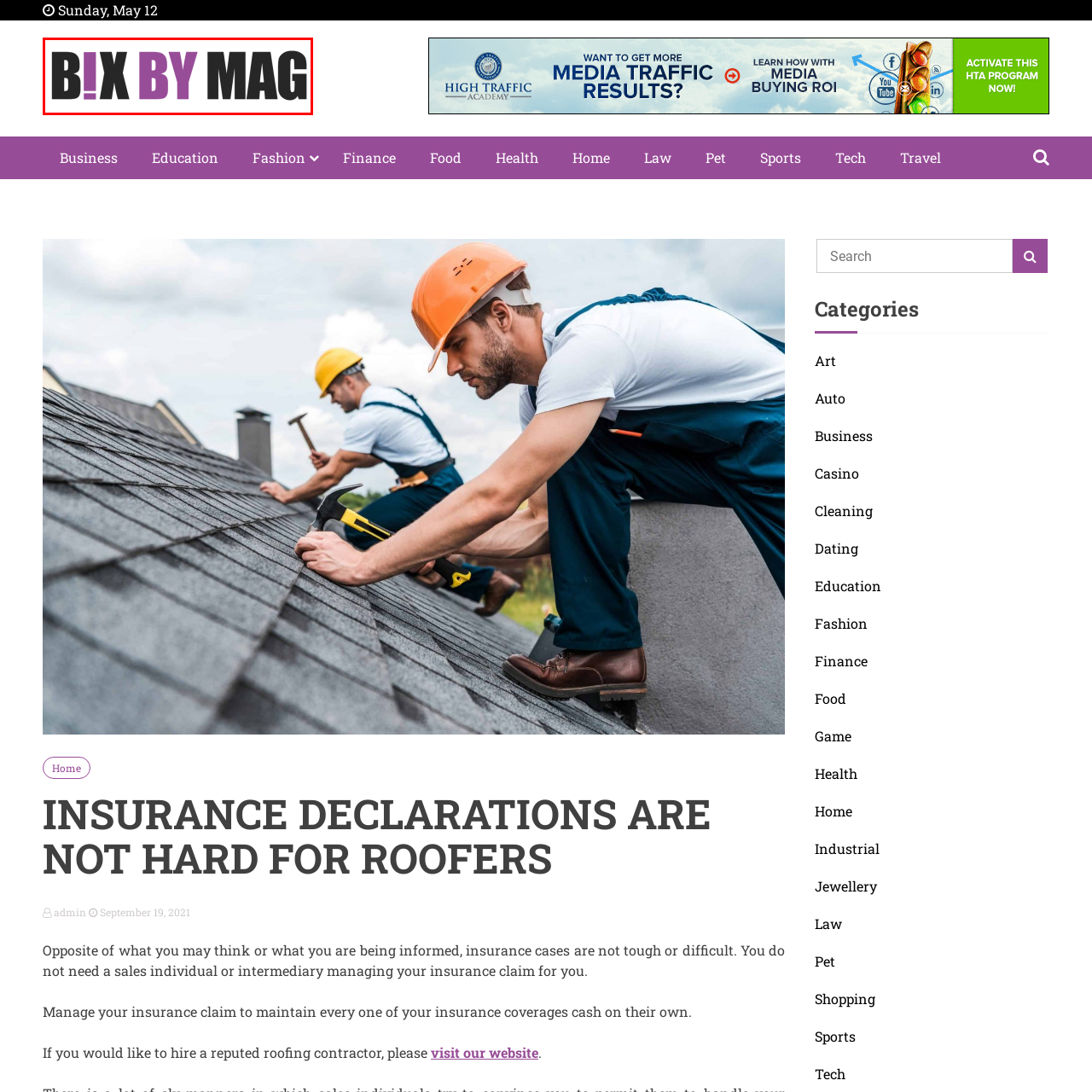Carefully analyze the image within the red boundary and describe it extensively.

The image features the logo of "Bix BY Mag," prominently displayed with bold typography. The logo combines black and purple colors, creating a striking visual identity. The letters "B" and "X" are notably larger and stylized, contributing to an eye-catching design. This logo represents the brand associated with blog content focused on various topics, including insurance and roofing, as indicated by the surrounding text on the webpage. This image serves as a key element in establishing the brand's identity and inviting readers to explore more content under the Bix BY Mag banner.